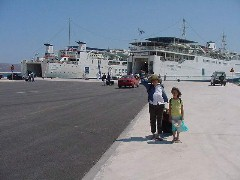Please analyze the image and give a detailed answer to the question:
What is the woman wearing on her head?

The caption describes the woman as 'dressed in a sunhat and casual attire', which suggests that she is wearing a sunhat to protect herself from the sun on this sunny day.